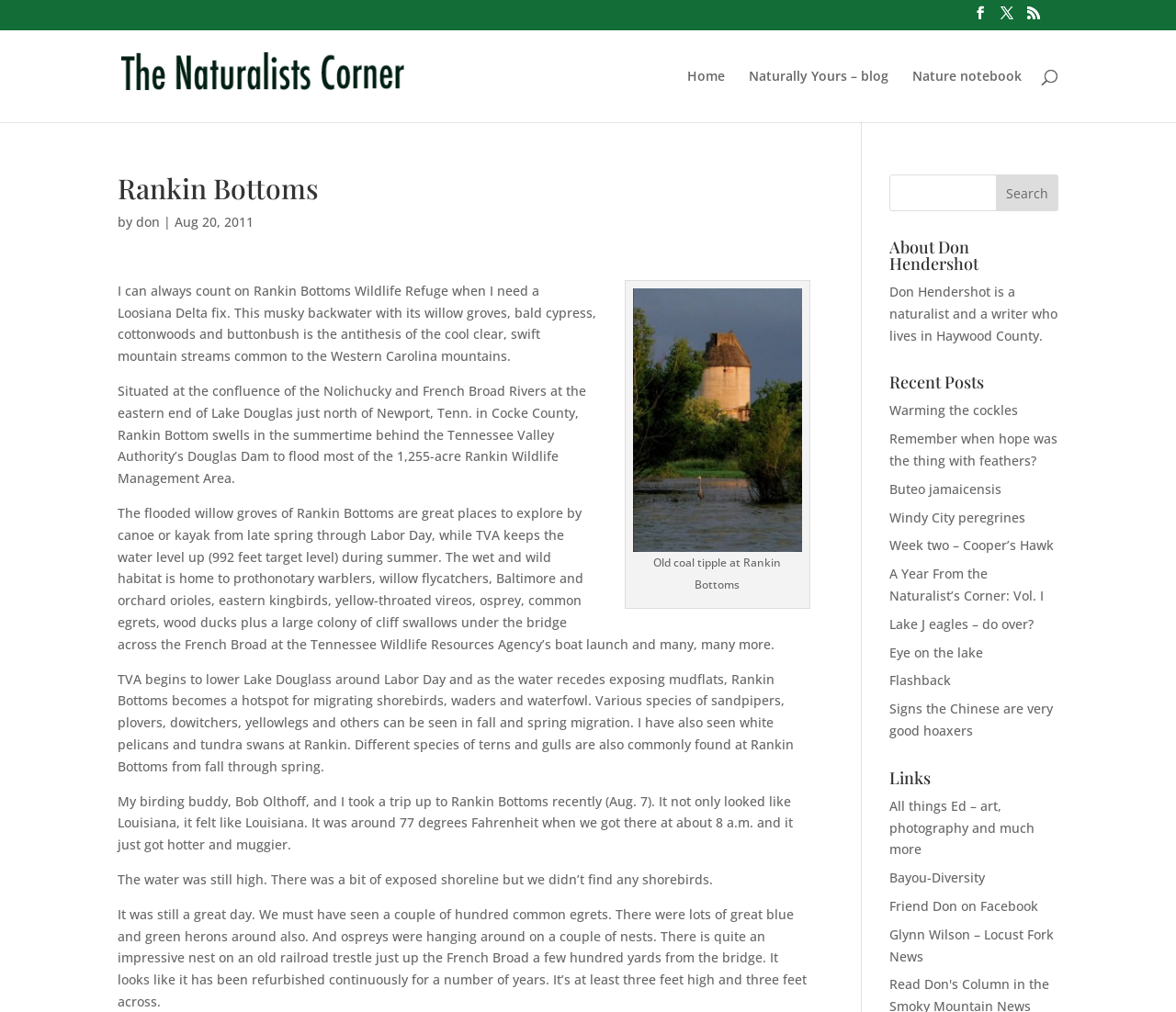Find the bounding box coordinates of the area that needs to be clicked in order to achieve the following instruction: "Search again". The coordinates should be specified as four float numbers between 0 and 1, i.e., [left, top, right, bottom].

[0.756, 0.172, 0.9, 0.209]